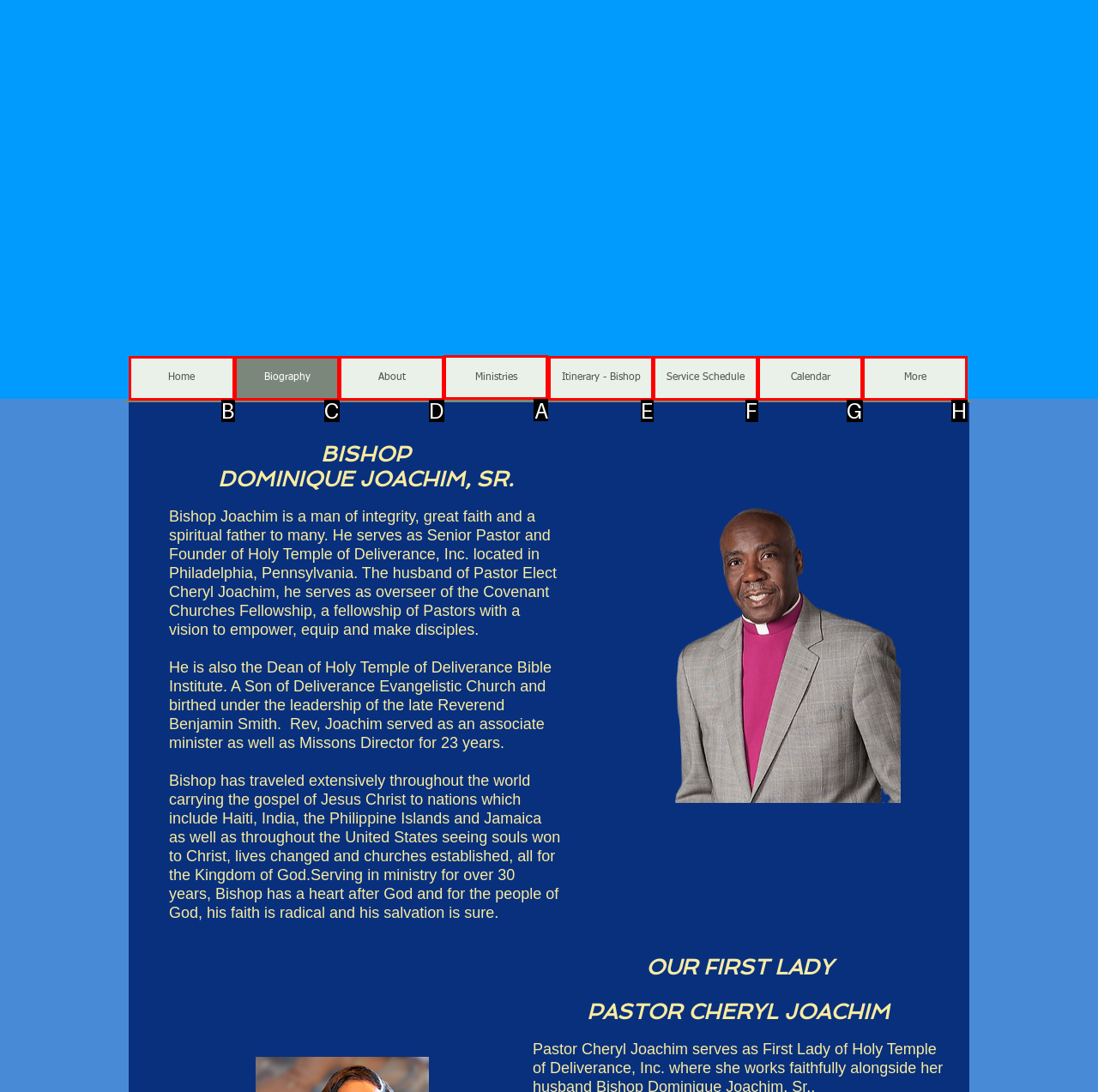What is the letter of the UI element you should click to Go to Ministries? Provide the letter directly.

A